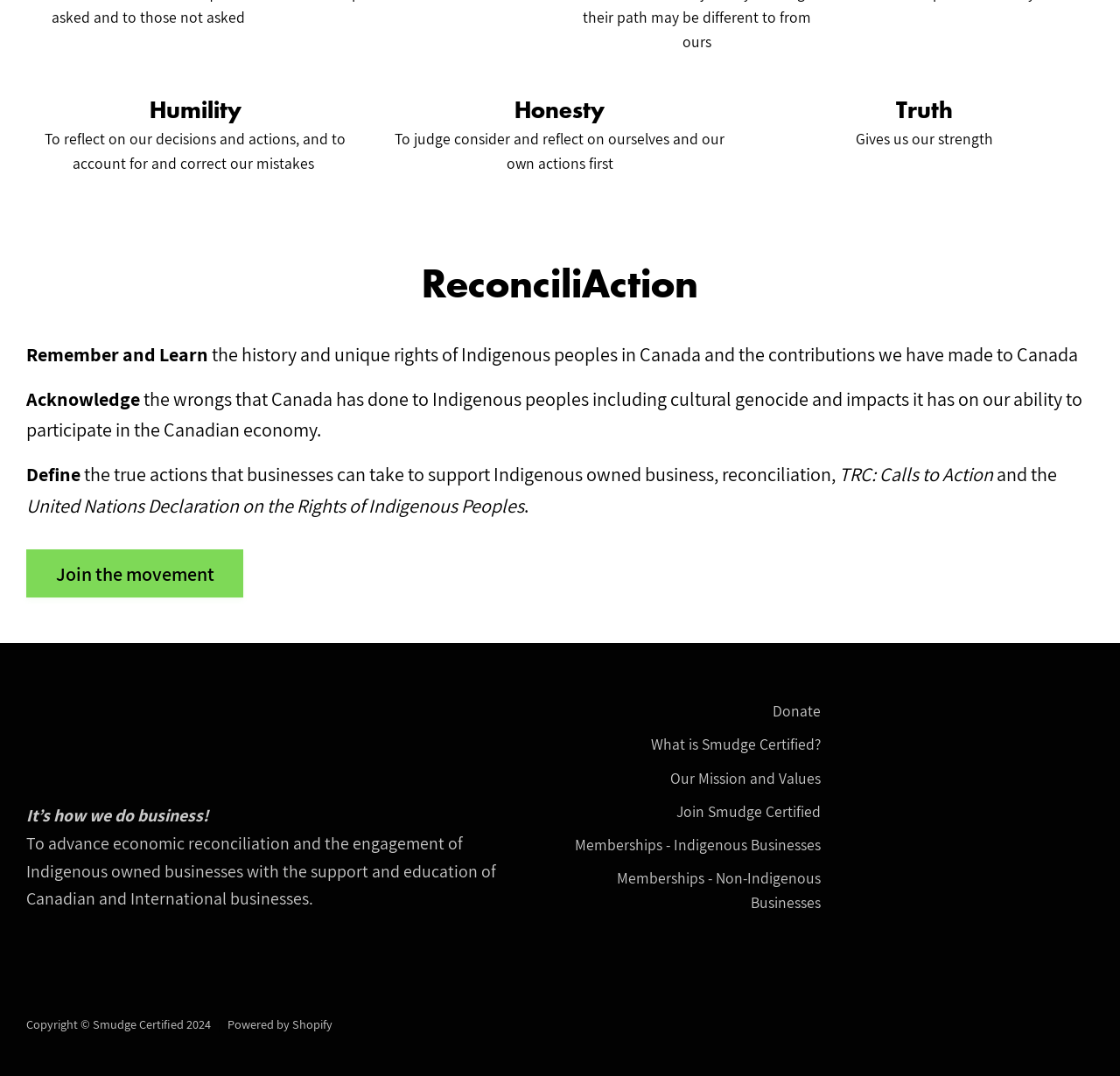Give the bounding box coordinates for the element described as: "Powered by Shopify".

[0.203, 0.944, 0.297, 0.959]